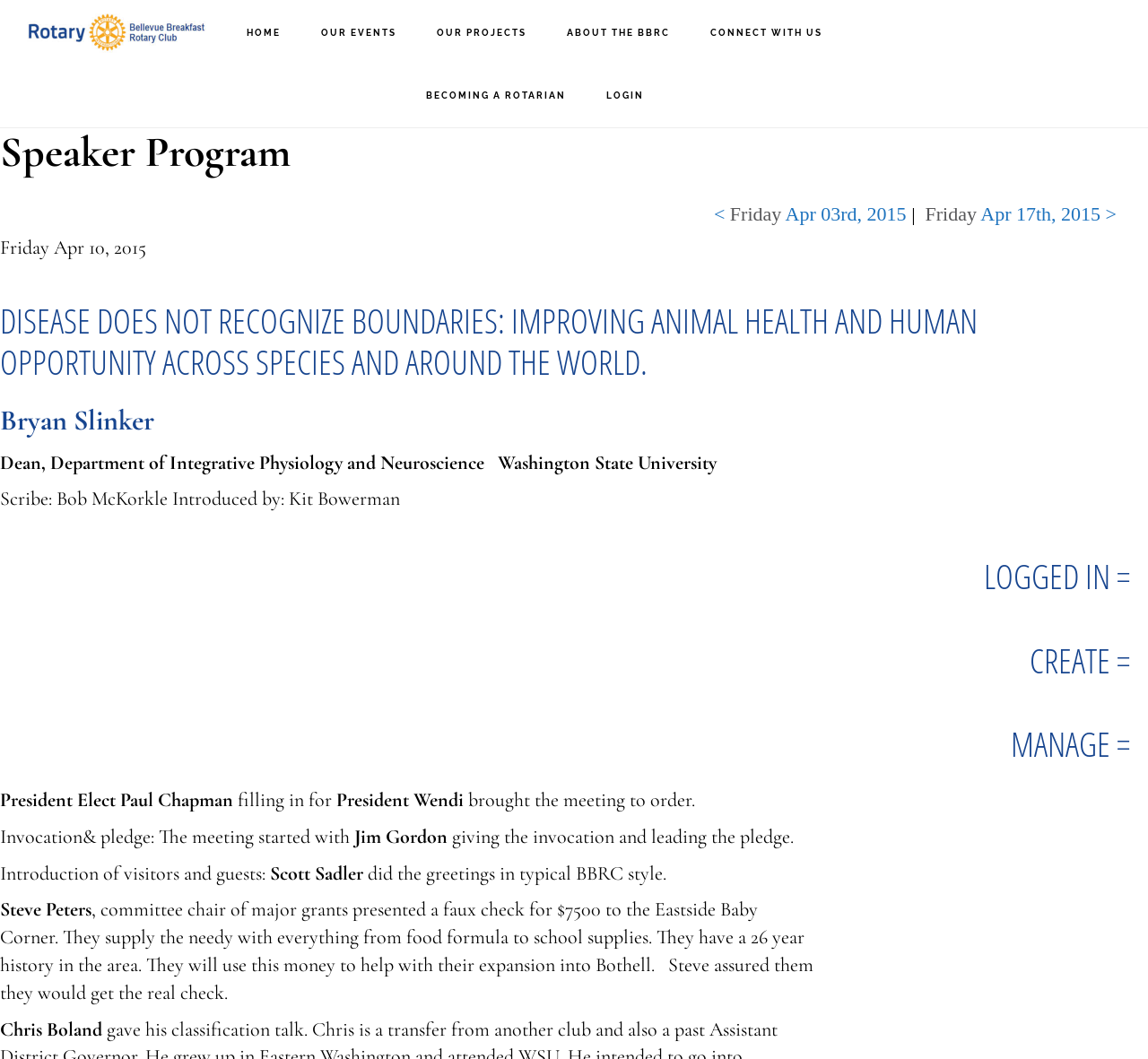Respond with a single word or short phrase to the following question: 
Who is the dean of the Department of Integrative Physiology and Neuroscience?

Bryan Slinker